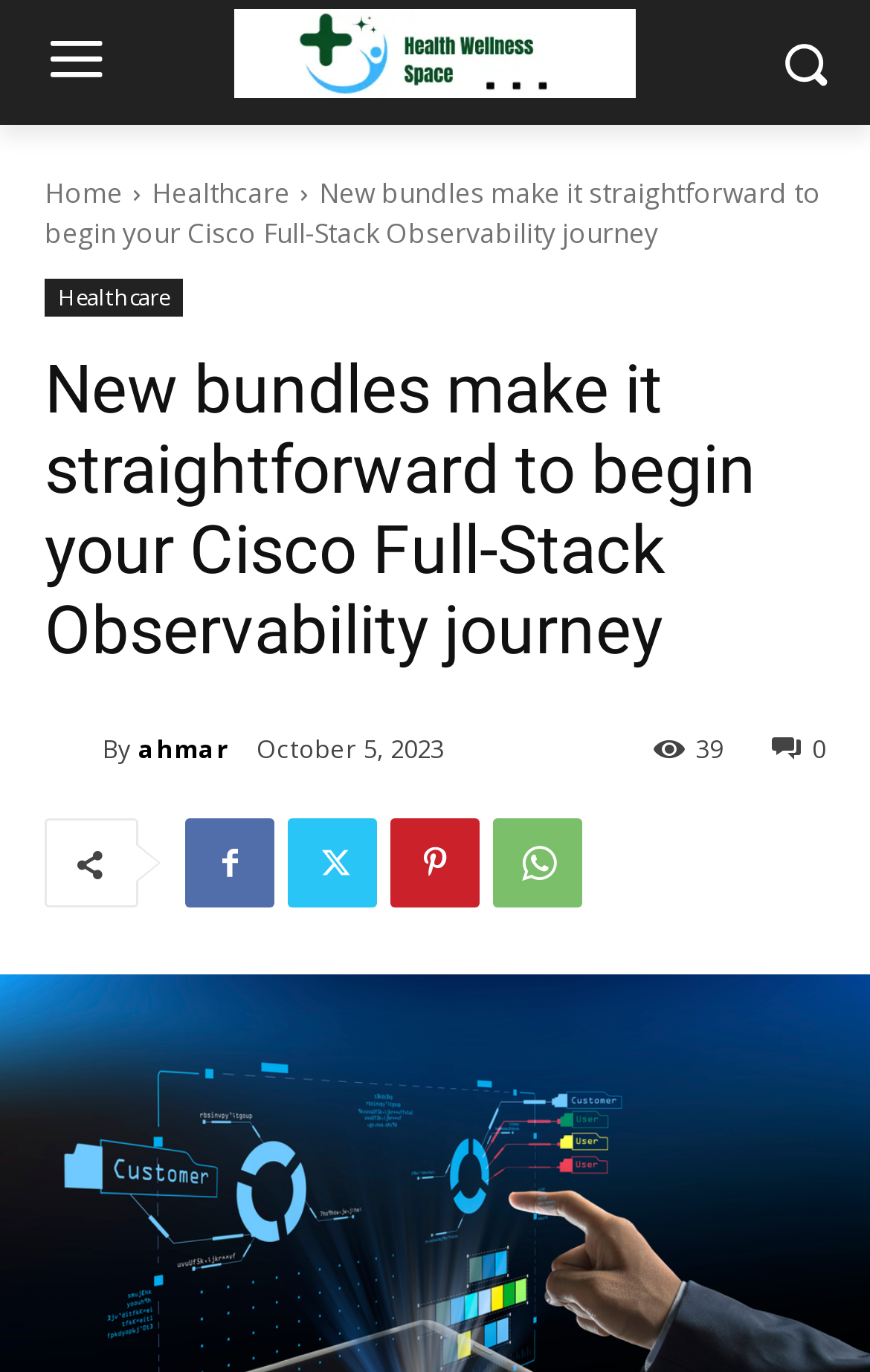Please determine and provide the text content of the webpage's heading.

New bundles make it straightforward to begin your Cisco Full-Stack Observability journey